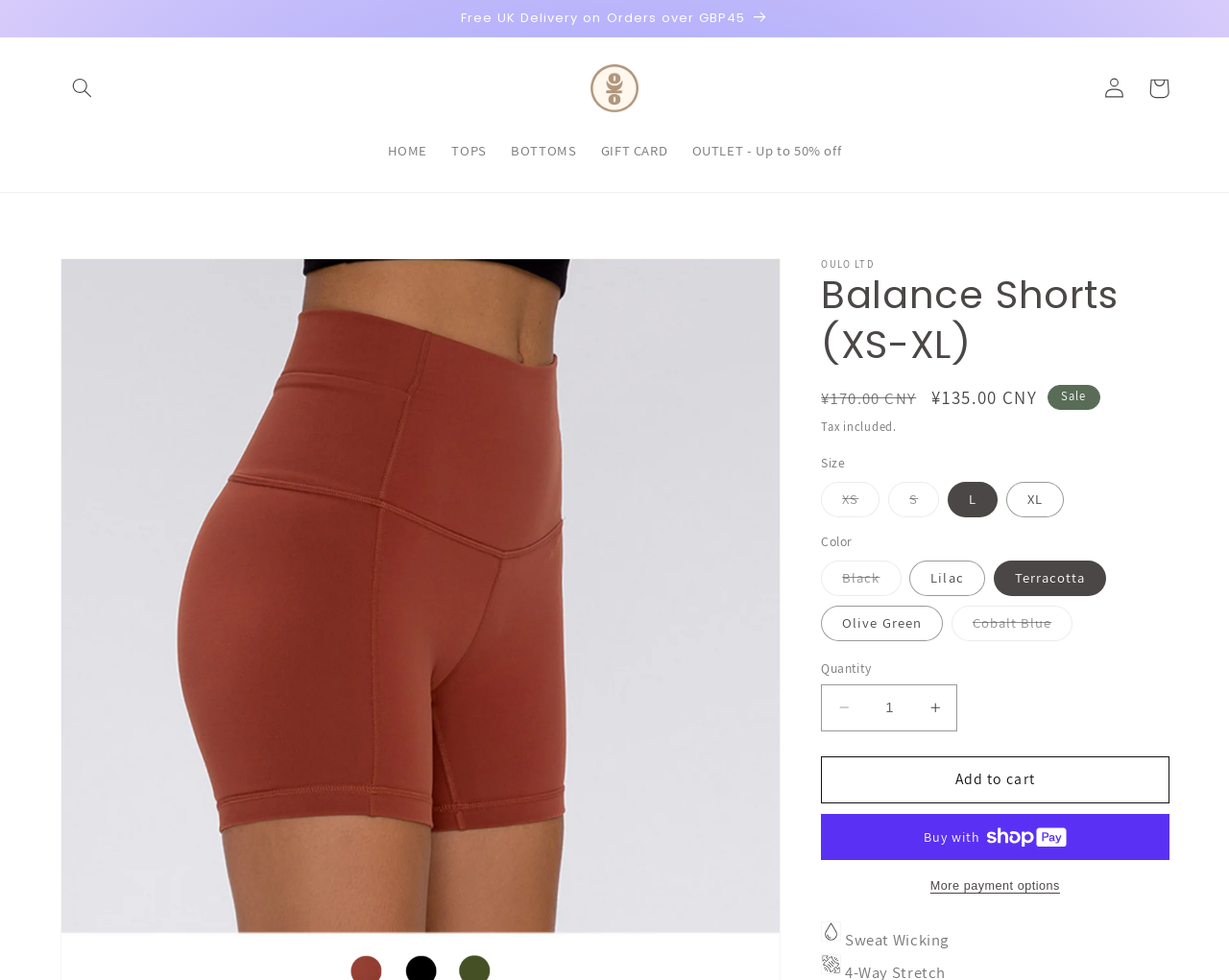What is the default selected size of the product?
Please answer the question with a single word or phrase, referencing the image.

L